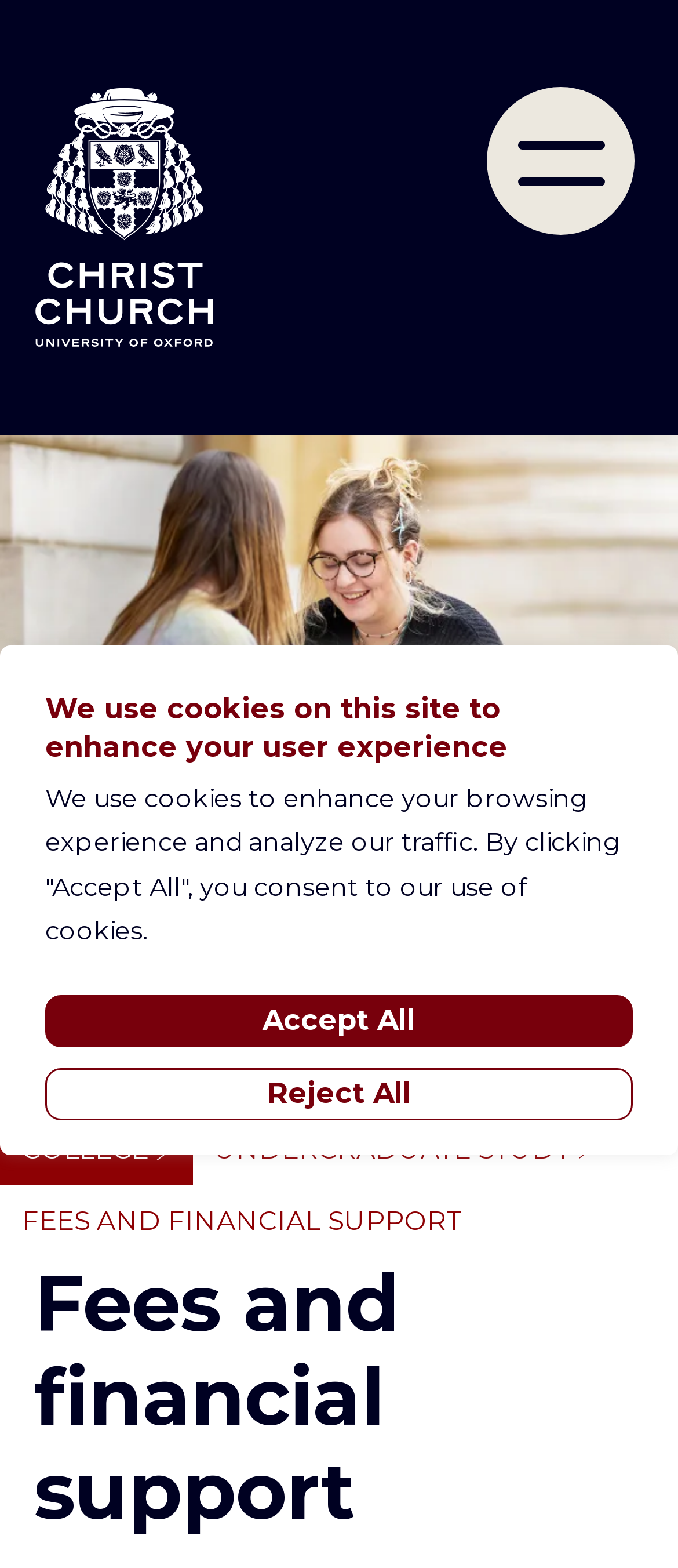Please give a succinct answer using a single word or phrase:
What is the main navigation section?

Main navigation